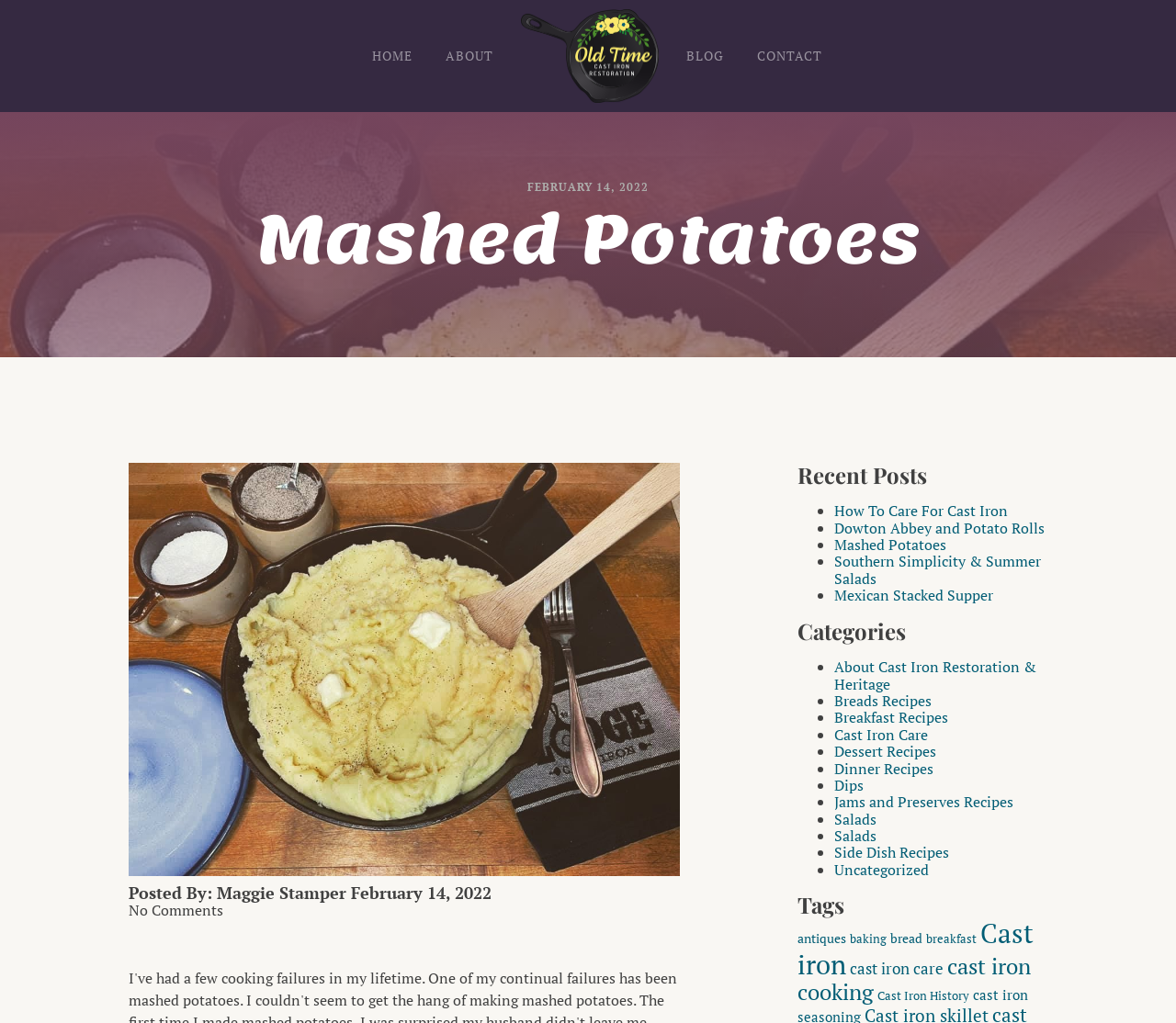Refer to the screenshot and give an in-depth answer to this question: Who is the author of the current post?

I found the author of the current post by looking at the StaticText element with the text 'Maggie Stamper' which is located near the 'Posted By:' text.